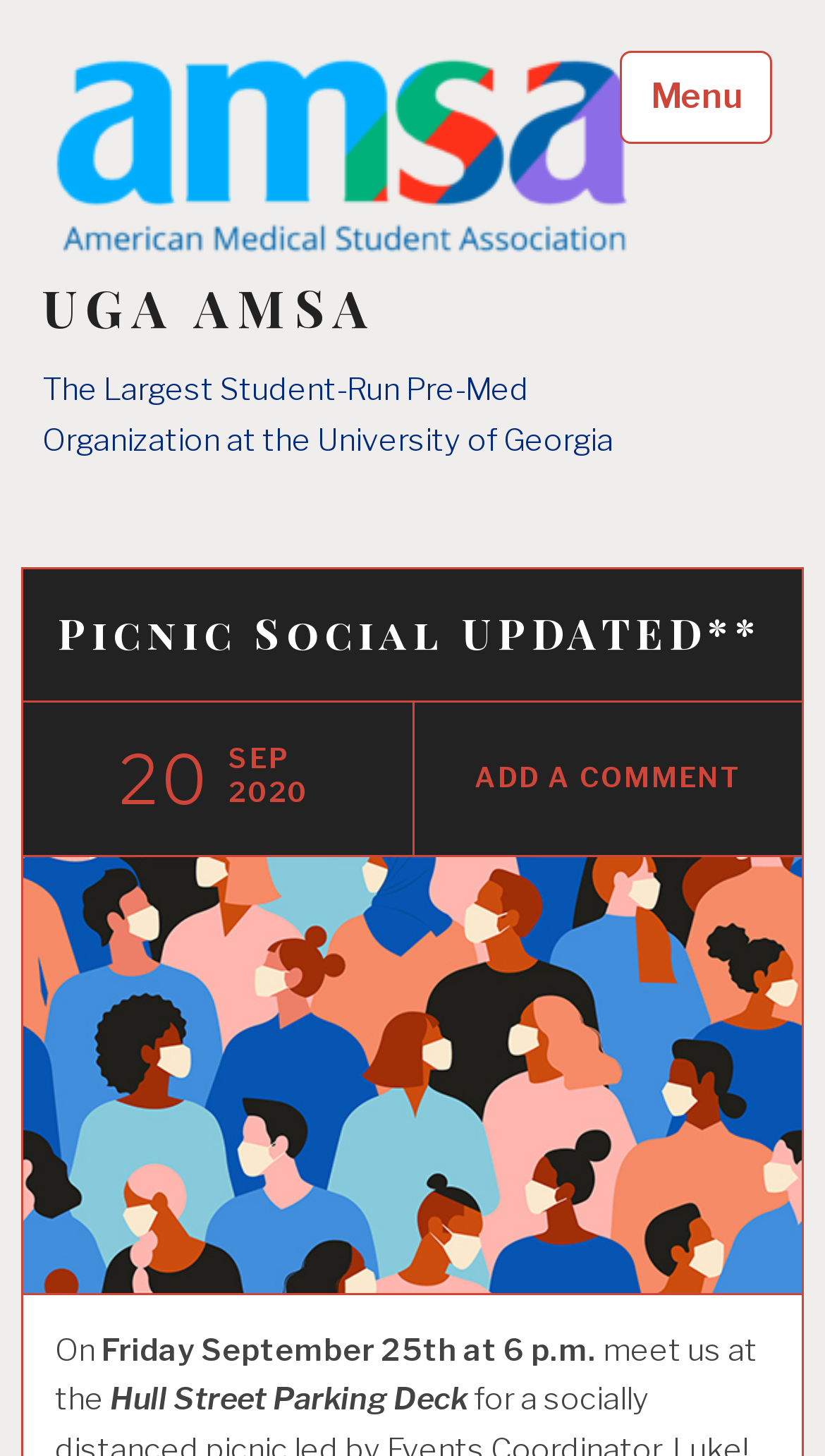Using the provided element description: "Menu", determine the bounding box coordinates of the corresponding UI element in the screenshot.

[0.751, 0.035, 0.936, 0.099]